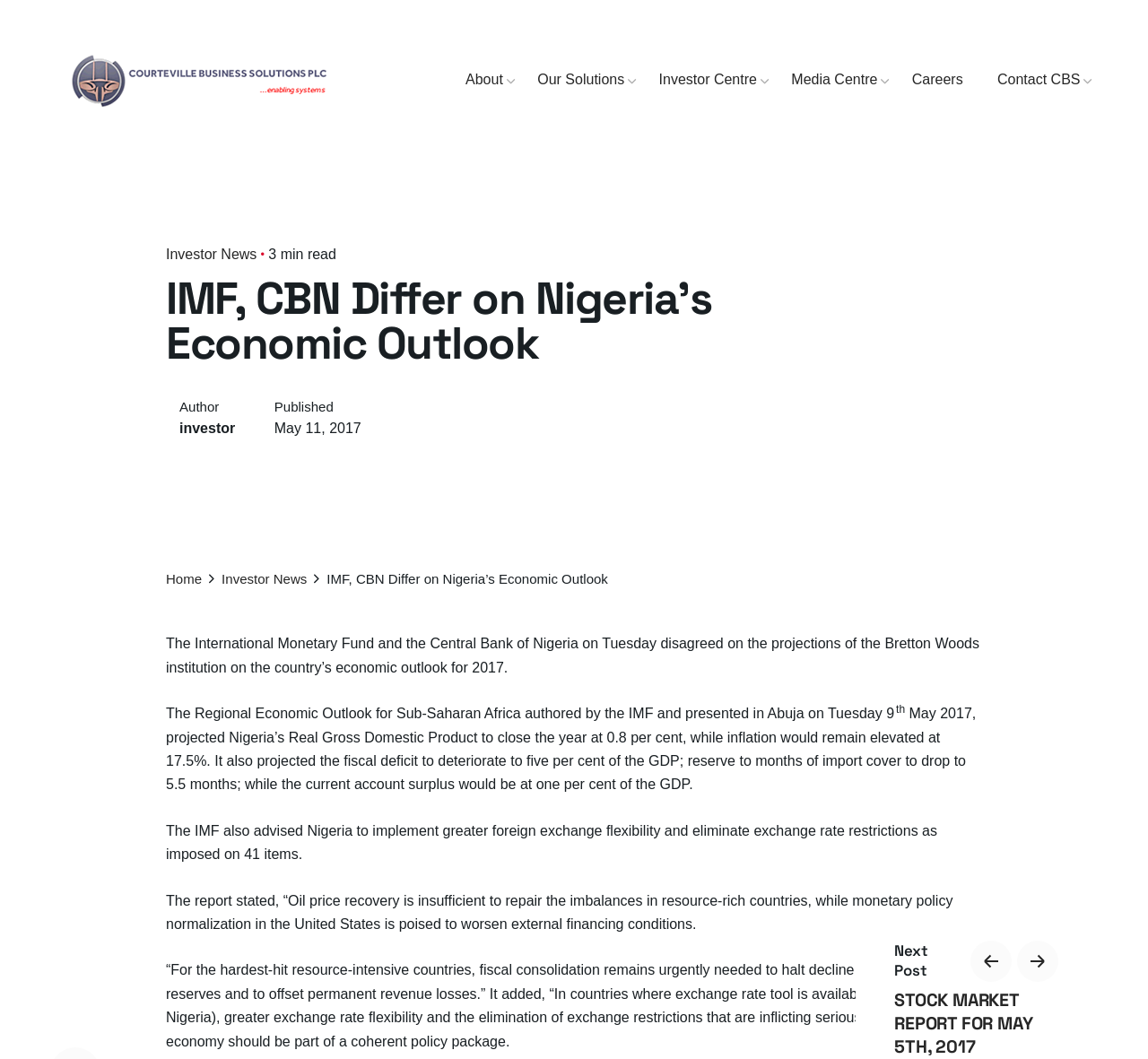Extract the primary header of the webpage and generate its text.

IMF, CBN Differ on Nigeria’s Economic Outlook